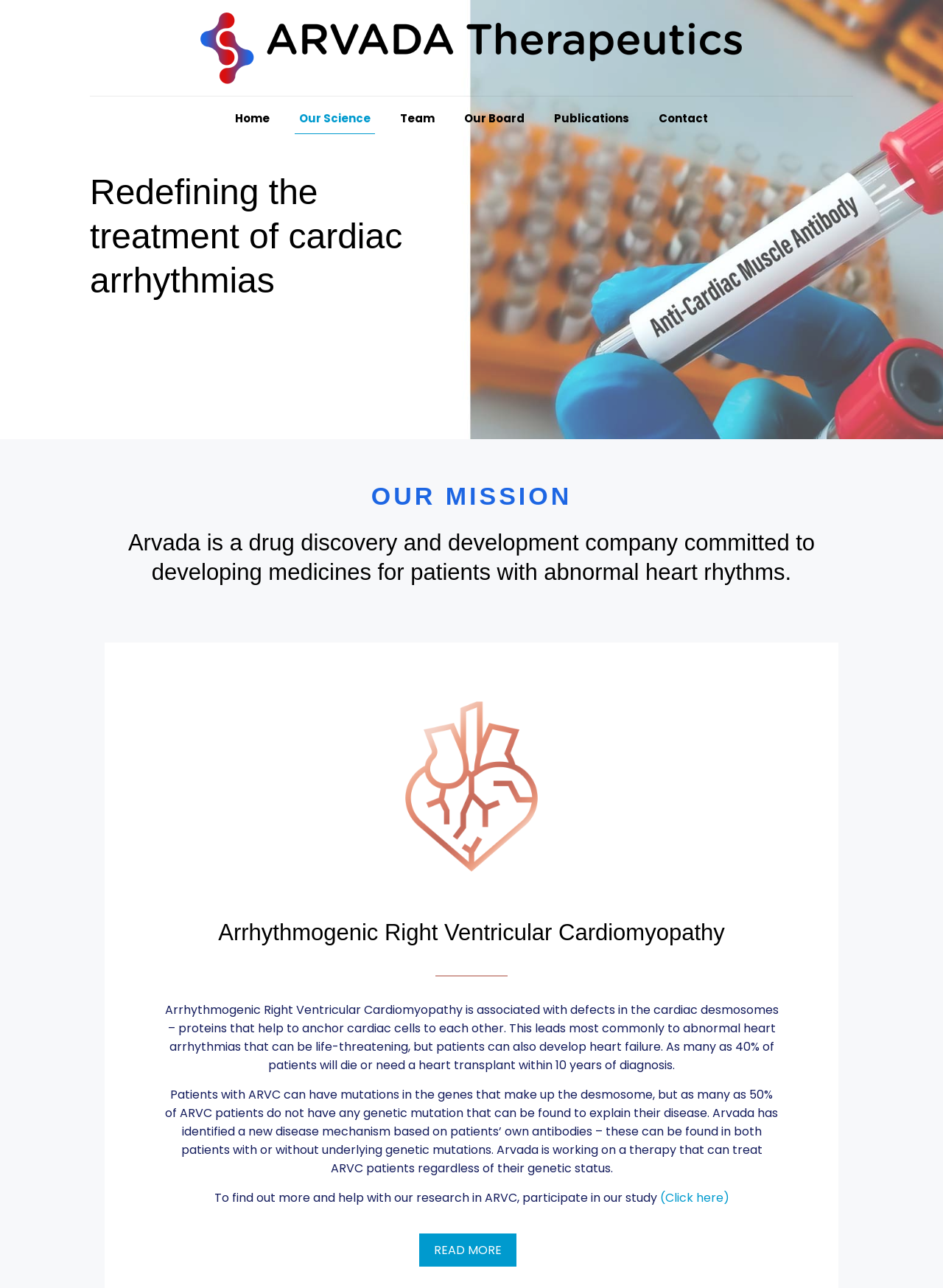Please find the bounding box coordinates (top-left x, top-left y, bottom-right x, bottom-right y) in the screenshot for the UI element described as follows: Home

[0.234, 0.075, 0.302, 0.109]